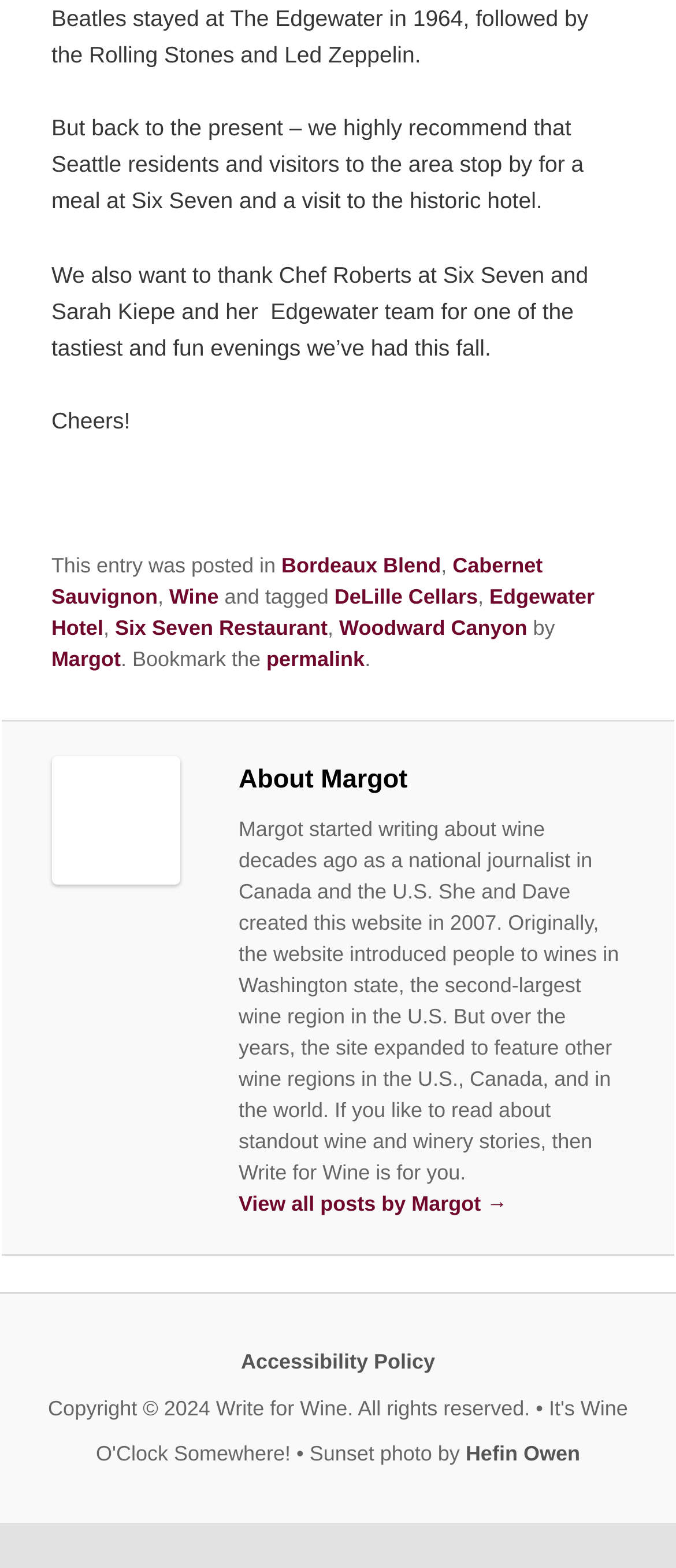Please provide a detailed answer to the question below by examining the image:
What is the name of the restaurant mentioned?

I found the answer by looking at the footer section of the webpage, where there are several links to different categories. One of the links is 'Six Seven Restaurant', which suggests that it is a restaurant mentioned in the article.